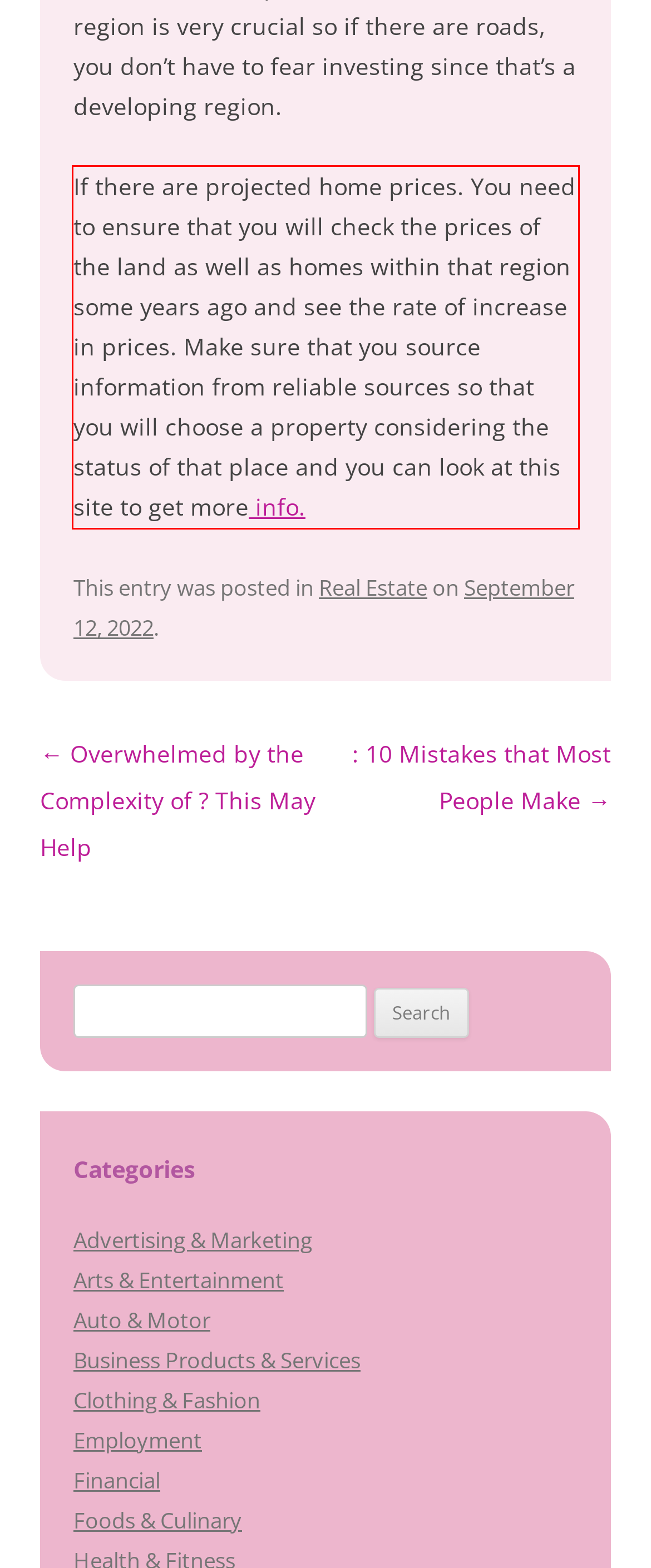In the screenshot of the webpage, find the red bounding box and perform OCR to obtain the text content restricted within this red bounding box.

If there are projected home prices. You need to ensure that you will check the prices of the land as well as homes within that region some years ago and see the rate of increase in prices. Make sure that you source information from reliable sources so that you will choose a property considering the status of that place and you can look at this site to get more info.